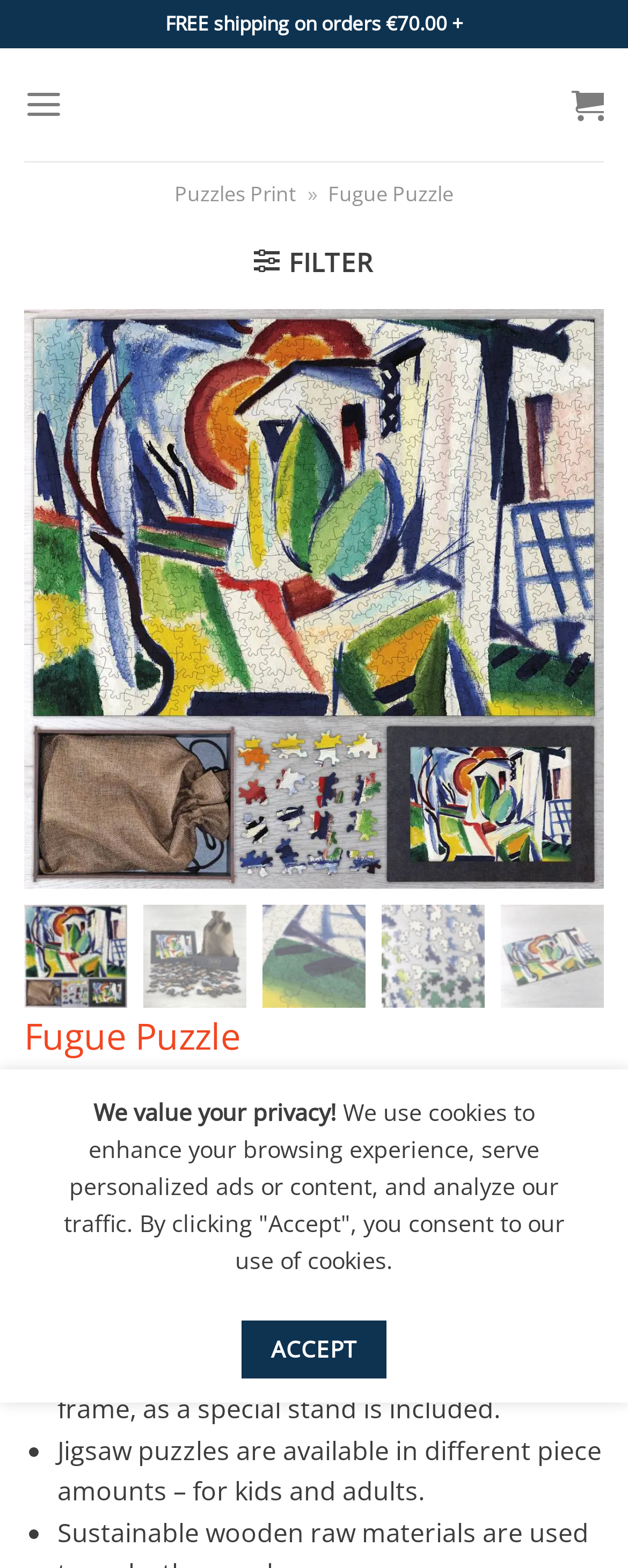What is the price of the Fugue Puzzle?
Look at the image and respond with a single word or a short phrase.

€55.99